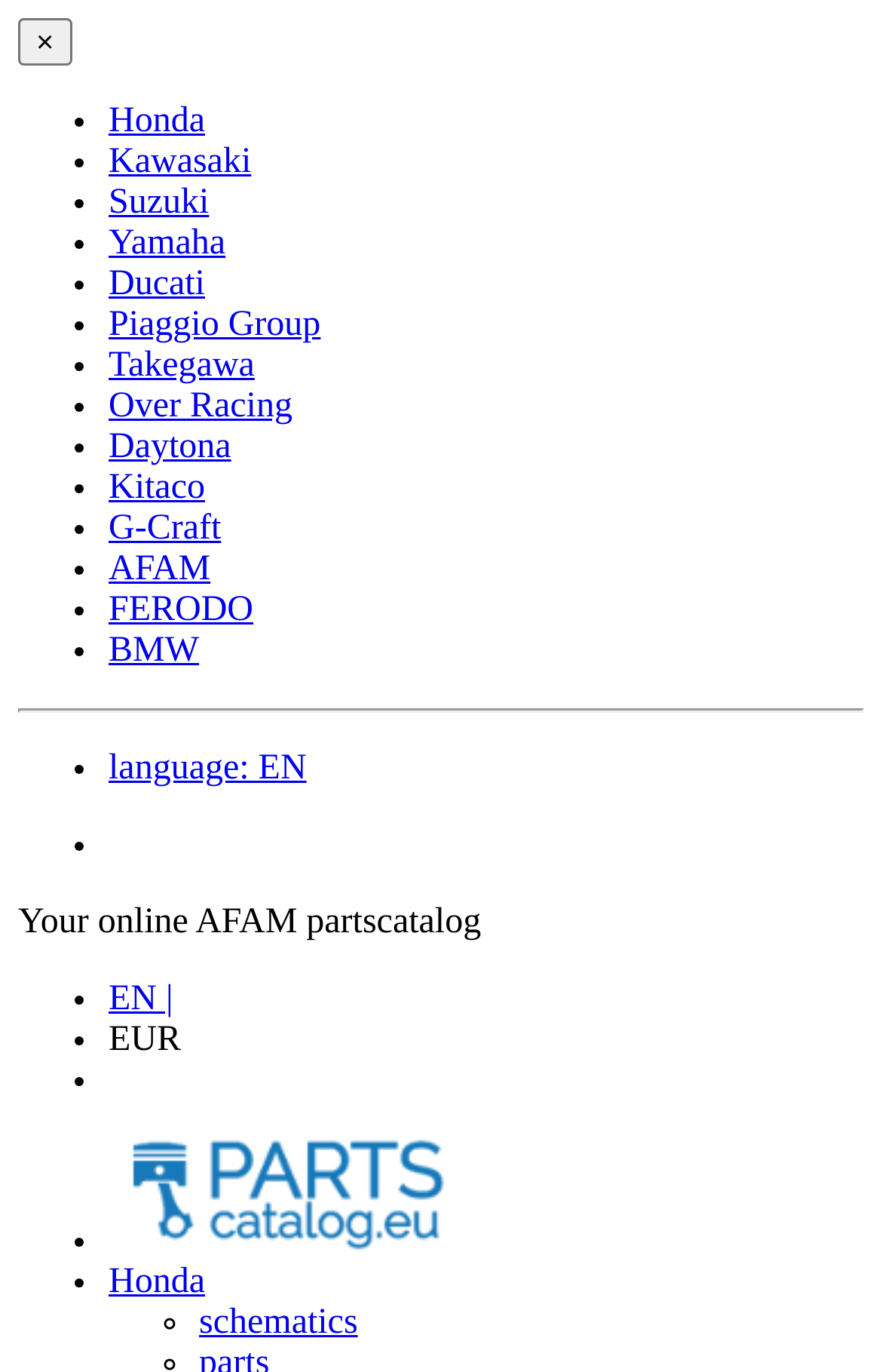What is the brand of the front sprocket?
With the help of the image, please provide a detailed response to the question.

The brand of the front sprocket can be determined by looking at the title of the webpage, which is '20209-14 Front Sprocket Steel 428, 14T ✅ check AFAM prices online ✅ buy online: 2020914'. The brand 'AFAM' is mentioned in the title.